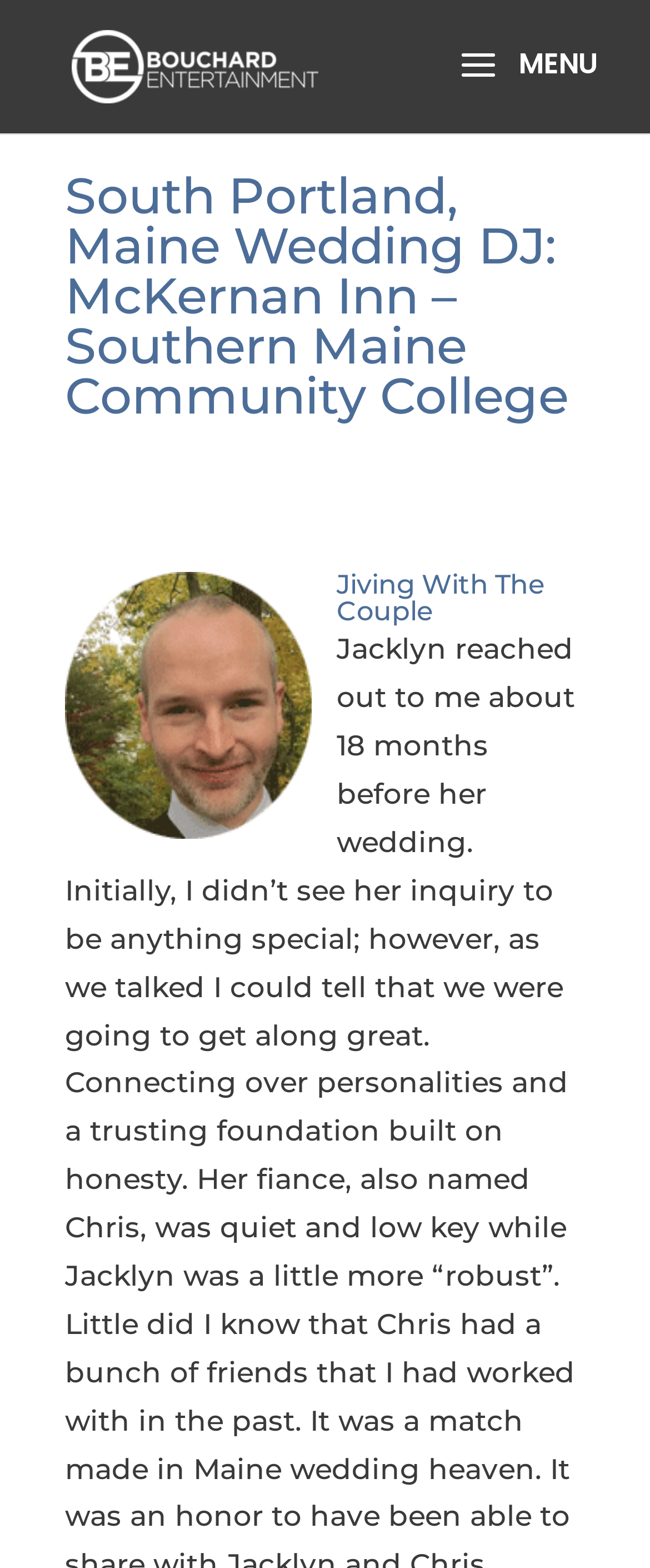Locate the bounding box for the described UI element: "alt="Maine Wedding & Event DJs"". Ensure the coordinates are four float numbers between 0 and 1, formatted as [left, top, right, bottom].

[0.11, 0.028, 0.489, 0.054]